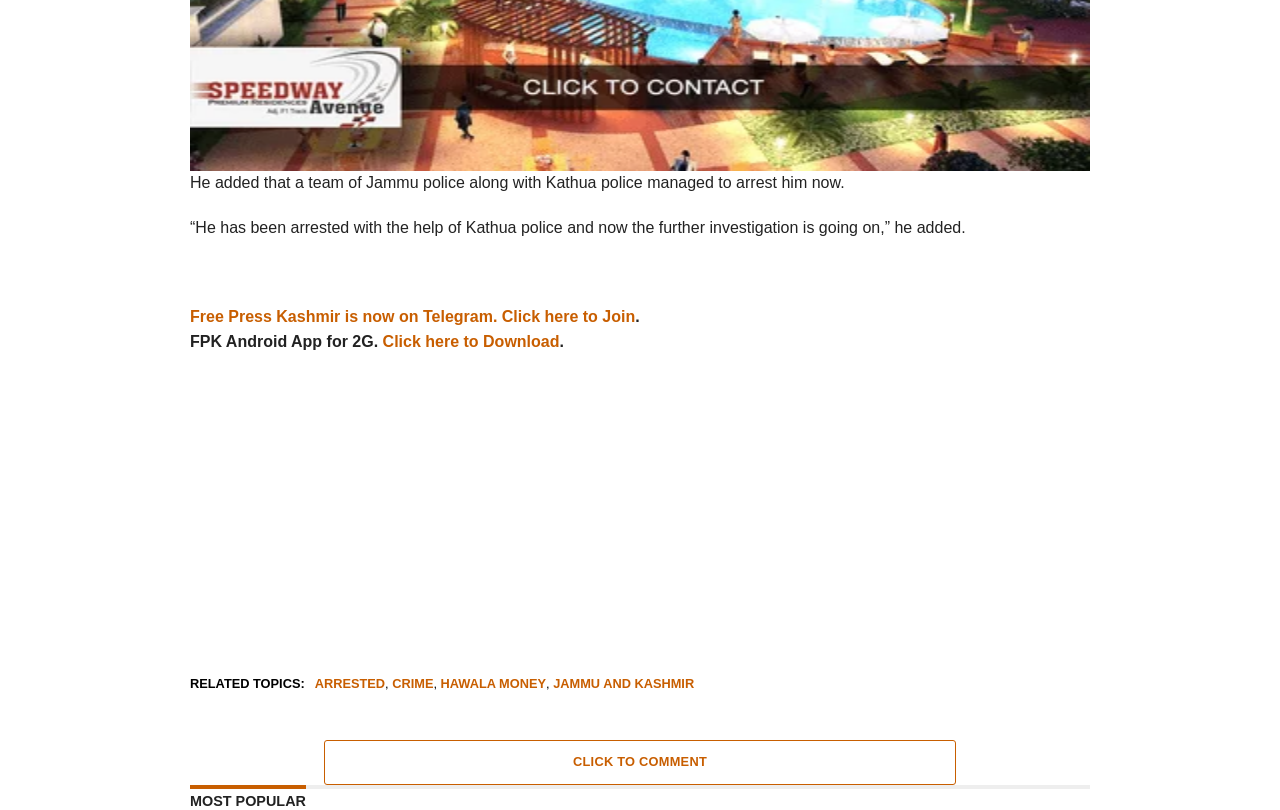Refer to the image and provide an in-depth answer to the question:
What is the topic of the news article?

The topic of the news article can be determined by looking at the related topics section, which includes links to 'ARRESTED', 'CRIME', 'HAWALA MONEY', and 'JAMMU AND KASHMIR'. Among these, 'ARRESTED' seems to be the most relevant topic of the news article.